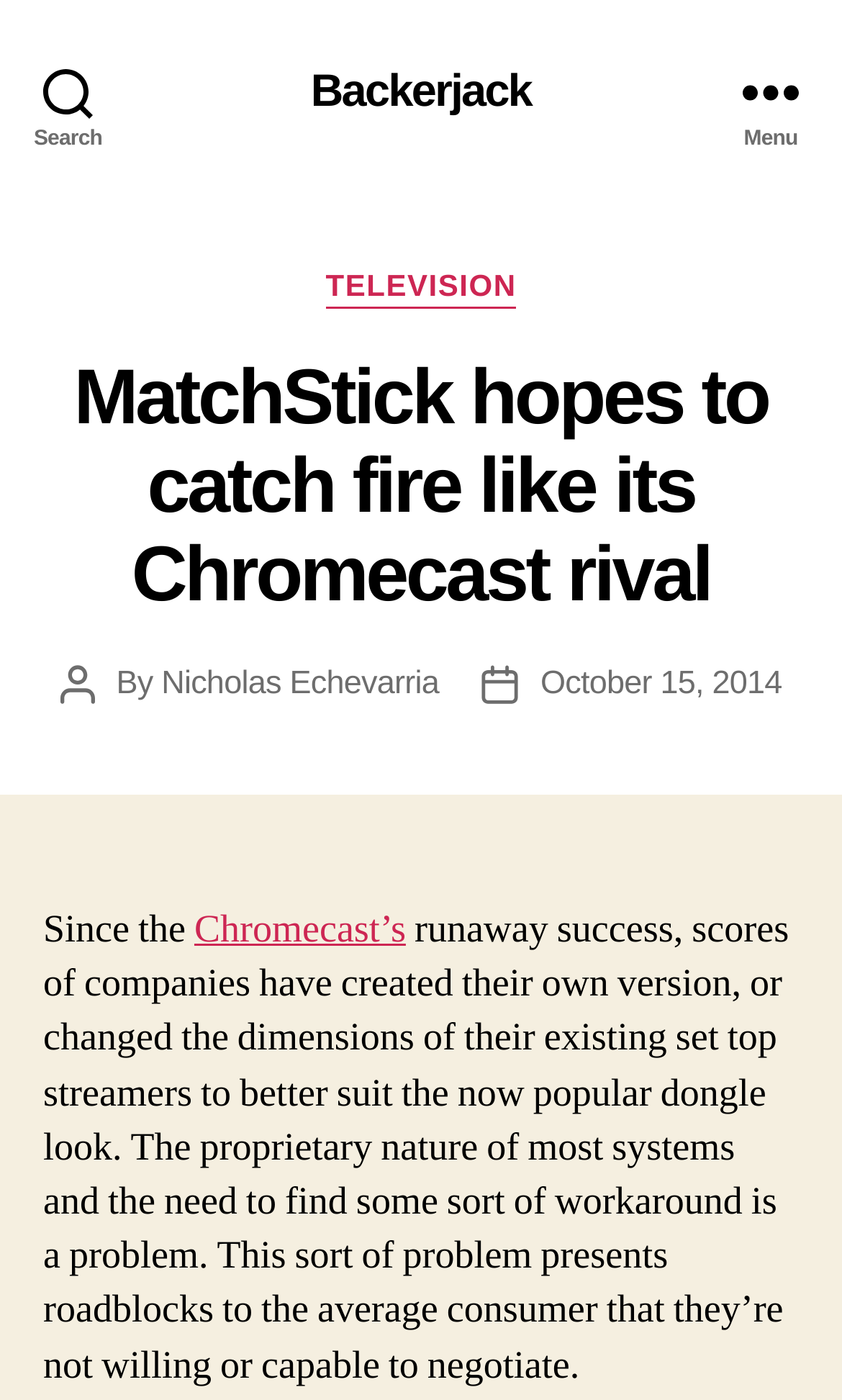What is the category of the article?
Using the visual information, respond with a single word or phrase.

TELEVISION